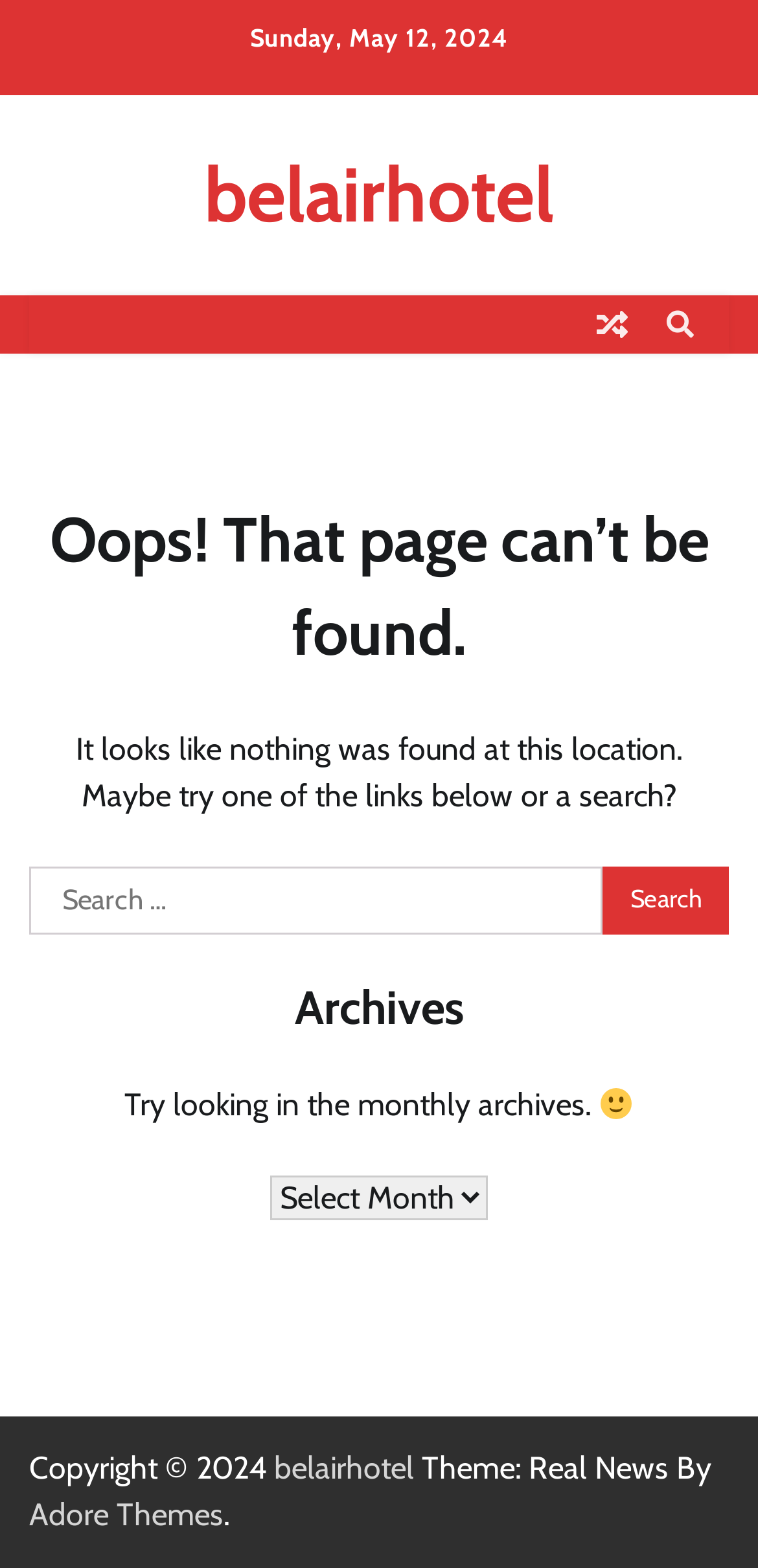Provide the bounding box coordinates, formatted as (top-left x, top-left y, bottom-right x, bottom-right y), with all values being floating point numbers between 0 and 1. Identify the bounding box of the UI element that matches the description: Adore Themes

[0.038, 0.954, 0.295, 0.978]